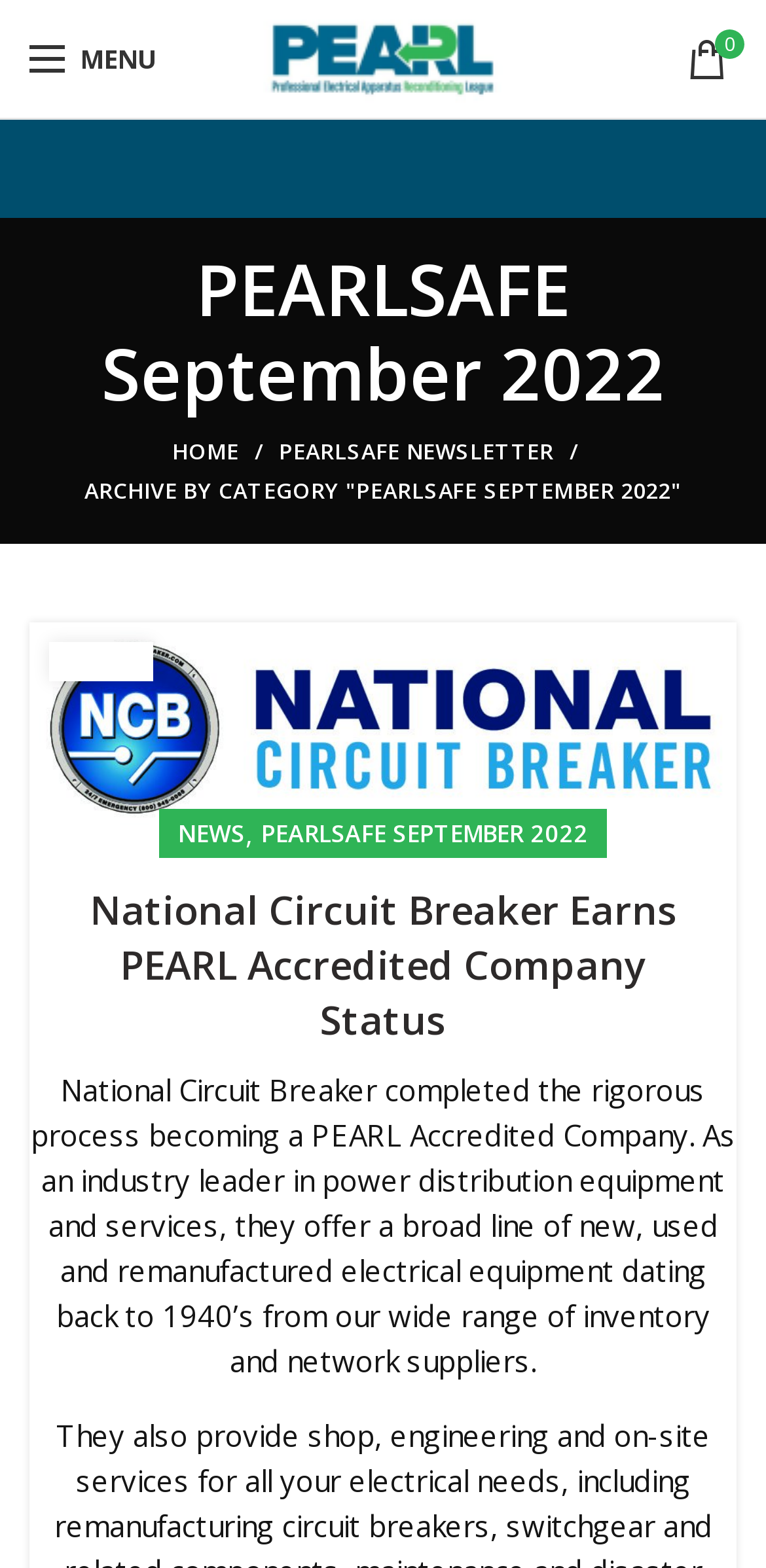Can you show the bounding box coordinates of the region to click on to complete the task described in the instruction: "Log in"?

None